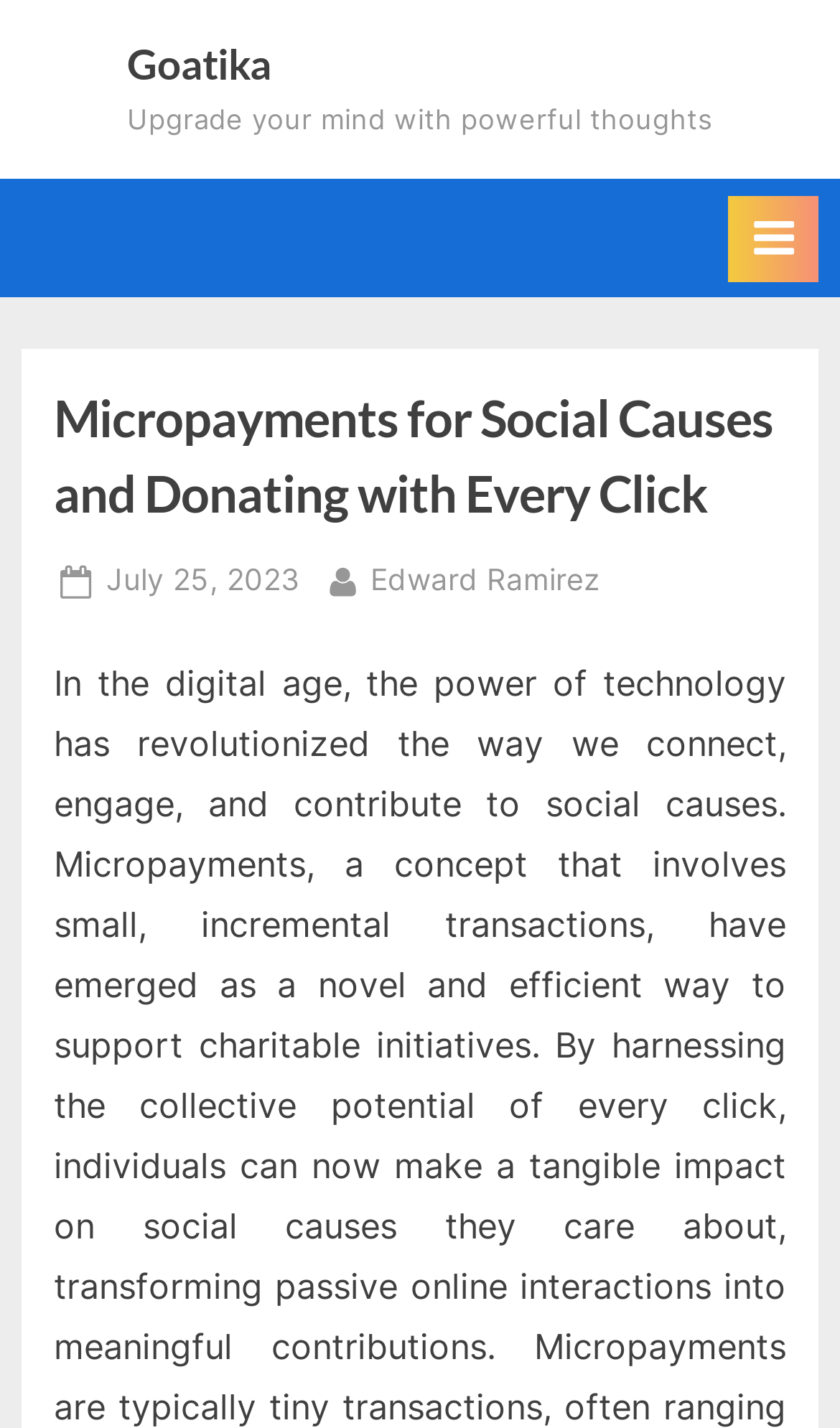Identify the headline of the webpage and generate its text content.

Micropayments for Social Causes and Donating with Every Click